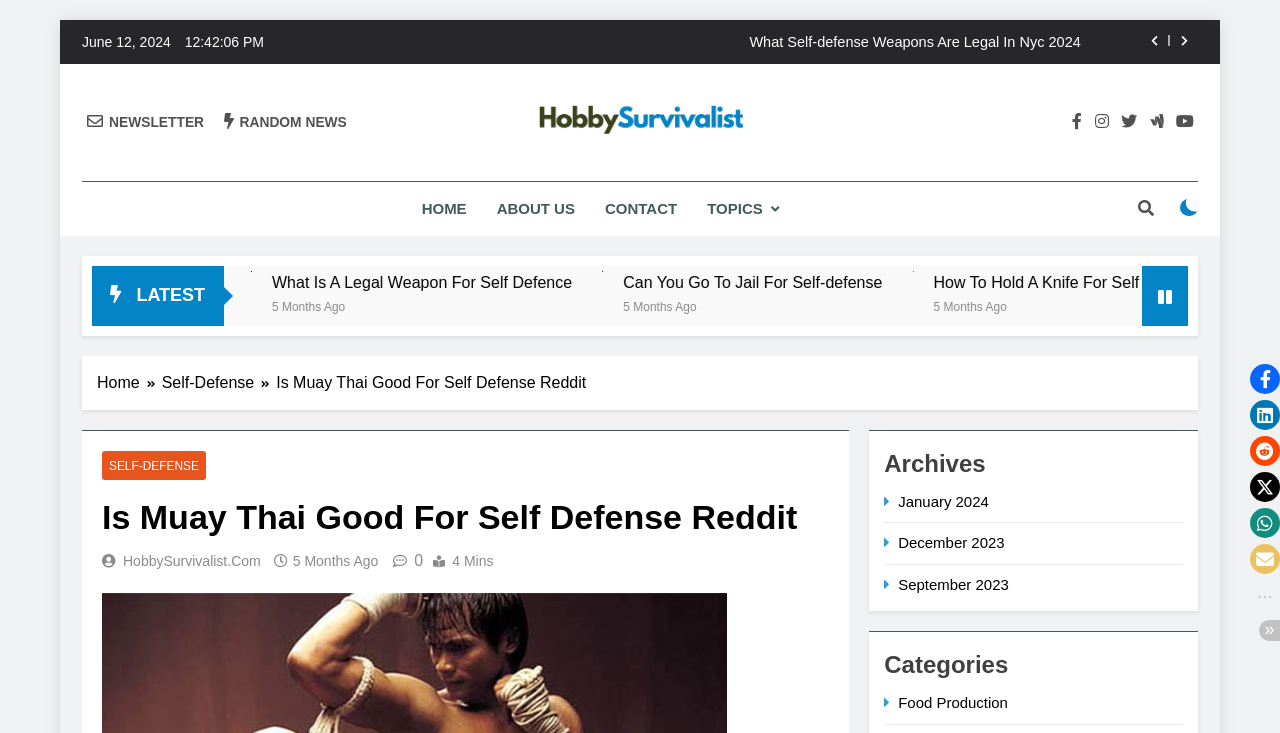Give a short answer to this question using one word or a phrase:
What is the date of the current webpage?

June 12, 2024